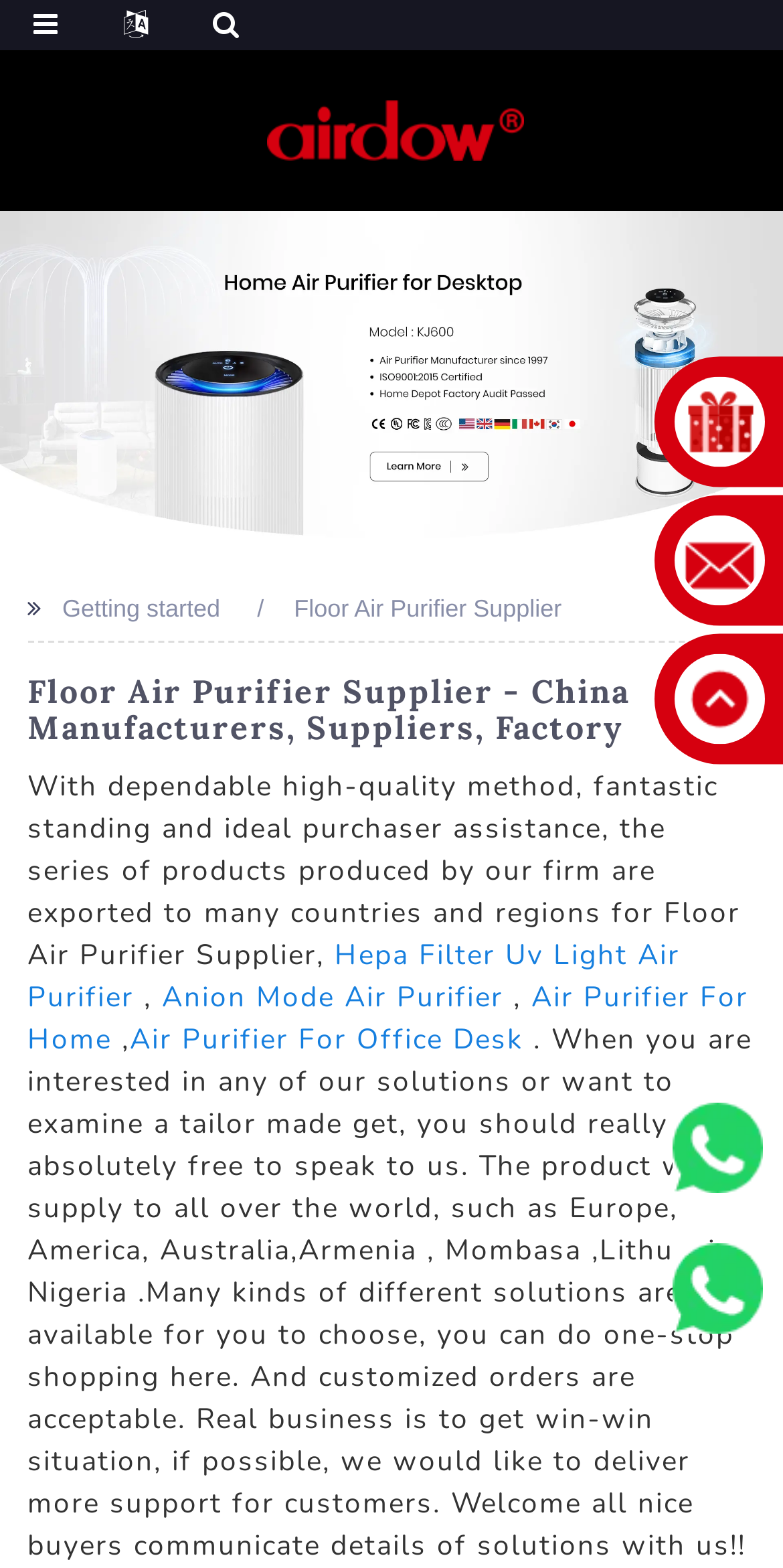Identify the bounding box coordinates necessary to click and complete the given instruction: "View the banner".

[0.0, 0.228, 1.0, 0.248]